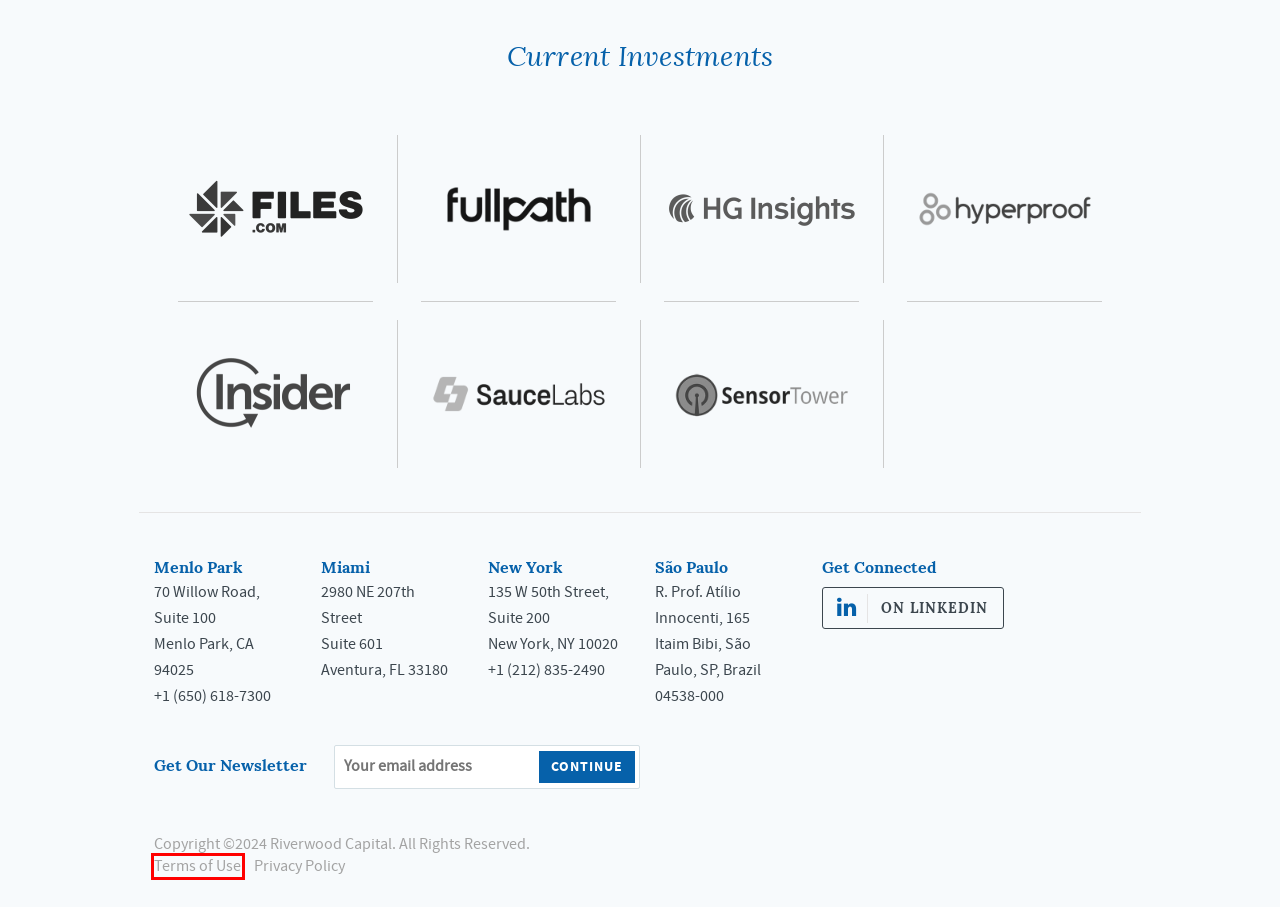You see a screenshot of a webpage with a red bounding box surrounding an element. Pick the webpage description that most accurately represents the new webpage after interacting with the element in the red bounding box. The options are:
A. Terms of Use | Riverwood Capital
B. Riverwood Capital | Partners to scaling technology businesses.
C. Contact Us | Riverwood Capital
D. Our Team | Riverwood Capital
E. Portfolio | Riverwood Capital
F. Sign In
G. Privacy Policy | Riverwood Capital
H. Our Advisors | Riverwood Capital

A